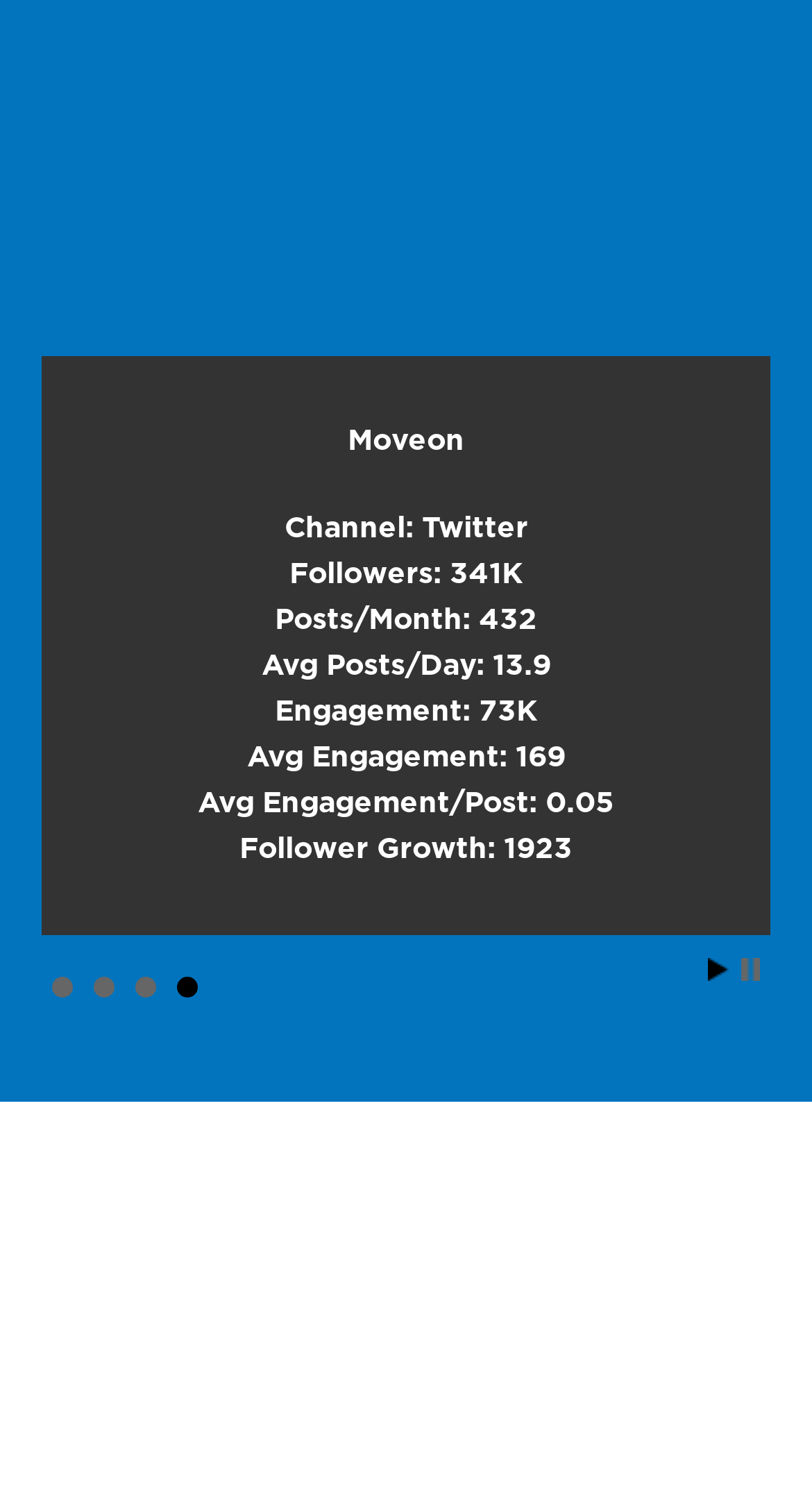What is the average engagement per post?
Look at the image and respond with a one-word or short-phrase answer.

0.05